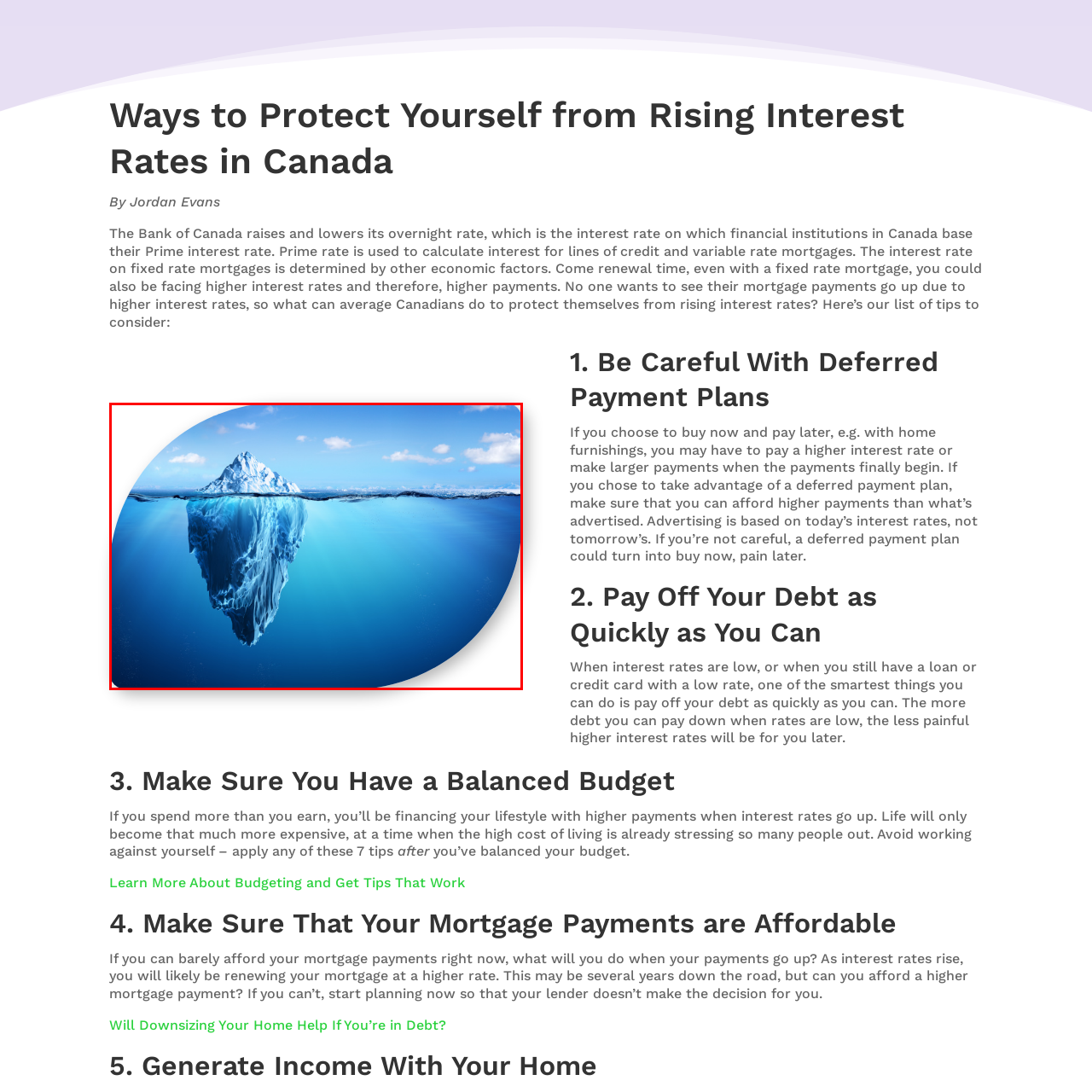What is the purpose of the image?
Carefully examine the image within the red bounding box and provide a detailed answer to the question.

According to the caption, the image serves to illustrate the complexities surrounding interest rates and financial management, emphasizing the importance of understanding the deeper, less visible elements of personal finance.